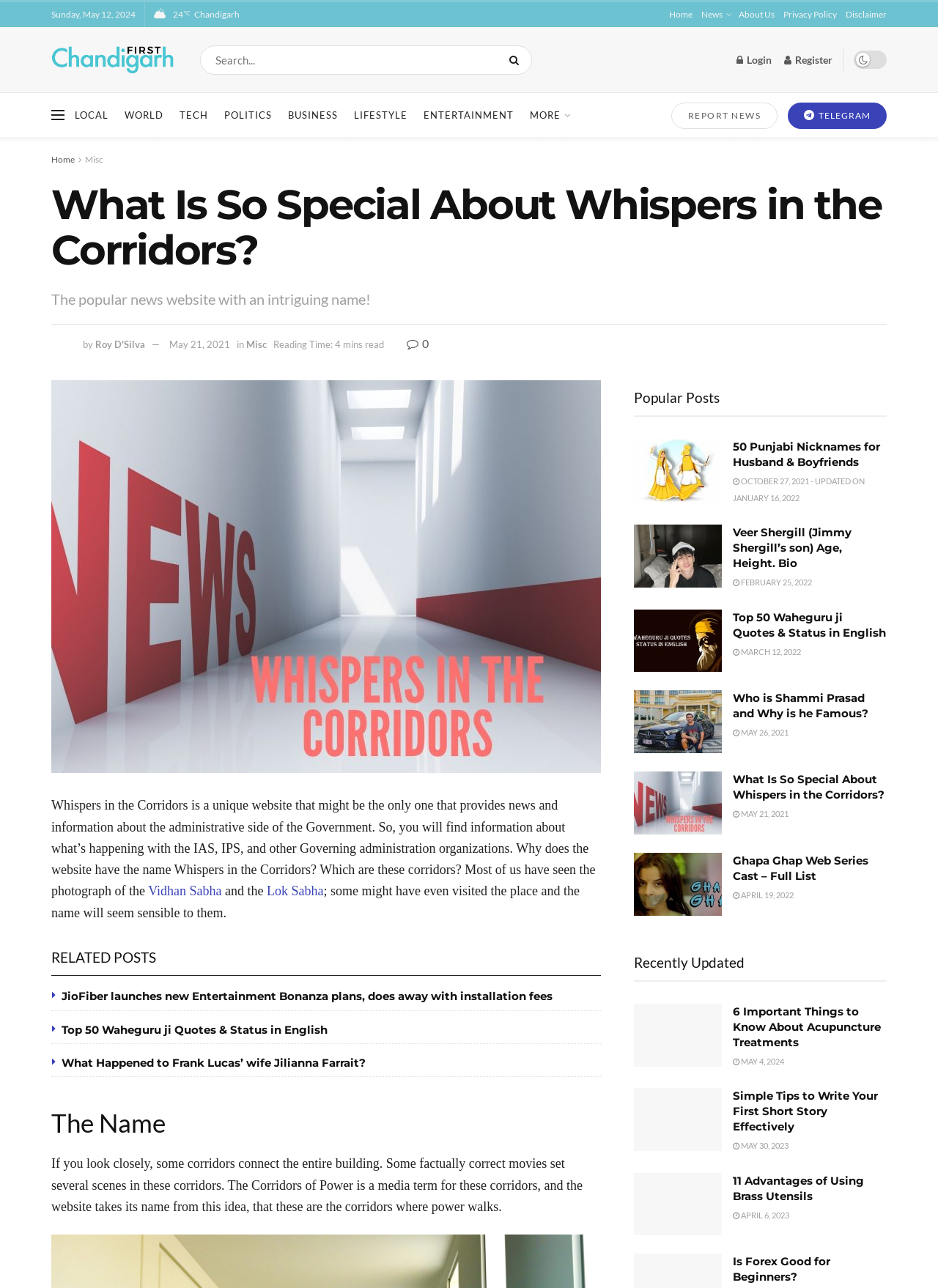Based on the element description Is Forex Good for Beginners?, identify the bounding box of the UI element in the given webpage screenshot. The coordinates should be in the format (top-left x, top-left y, bottom-right x, bottom-right y) and must be between 0 and 1.

[0.781, 0.974, 0.885, 0.997]